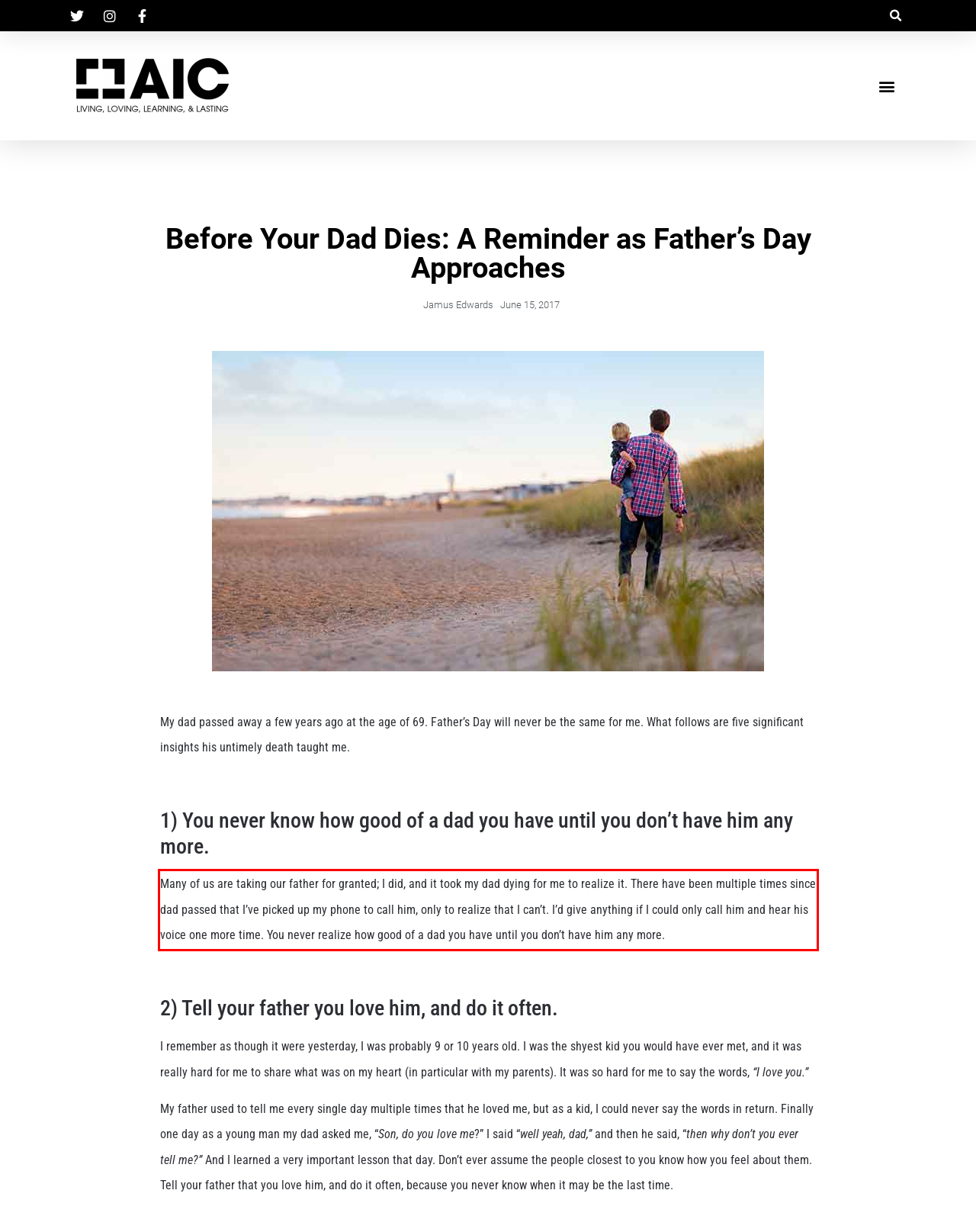Identify the text inside the red bounding box in the provided webpage screenshot and transcribe it.

Many of us are taking our father for granted; I did, and it took my dad dying for me to realize it. There have been multiple times since dad passed that I’ve picked up my phone to call him, only to realize that I can’t. I’d give anything if I could only call him and hear his voice one more time. You never realize how good of a dad you have until you don’t have him any more.